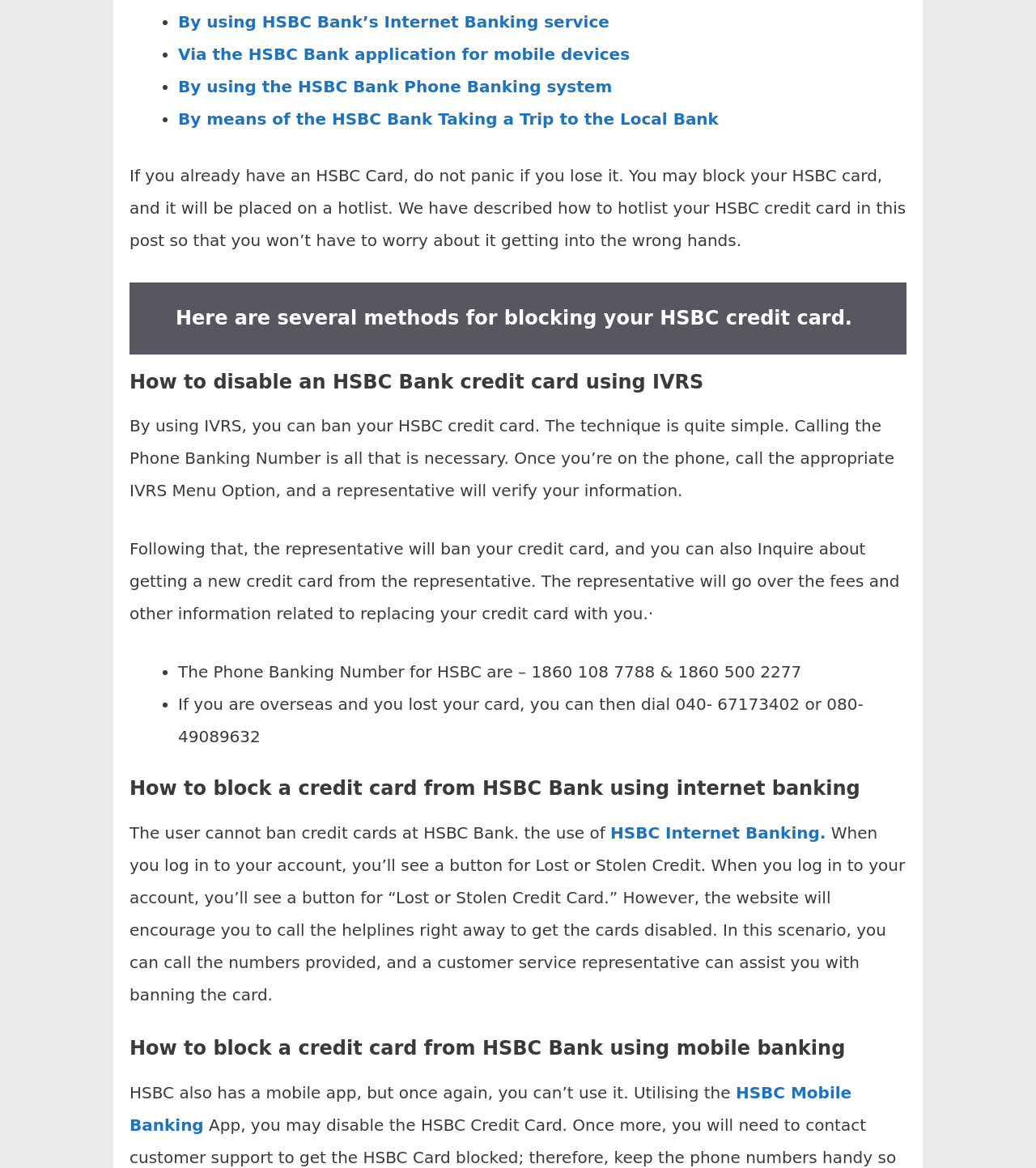What should you do if you lose your HSBC credit card while overseas?
Use the information from the image to give a detailed answer to the question.

If you lose your HSBC credit card while overseas, you should call 040- 67173402 or 080-49089632 to get your card blocked and request a replacement.